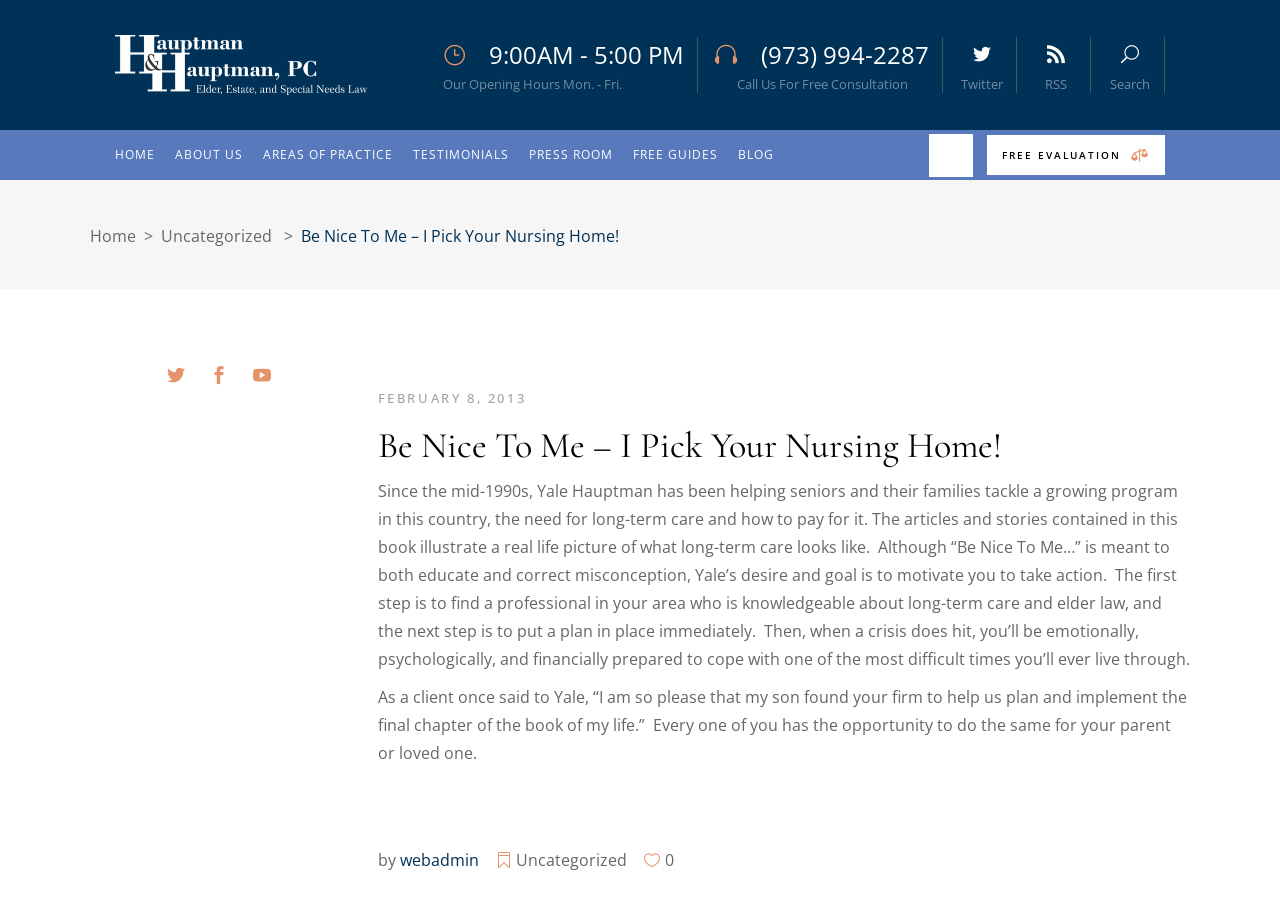Please provide a comprehensive answer to the question based on the screenshot: What is the phone number for a free consultation?

I found this answer by looking at the link on the top right corner of the webpage, which displays the phone number and invites users to call for a free consultation.